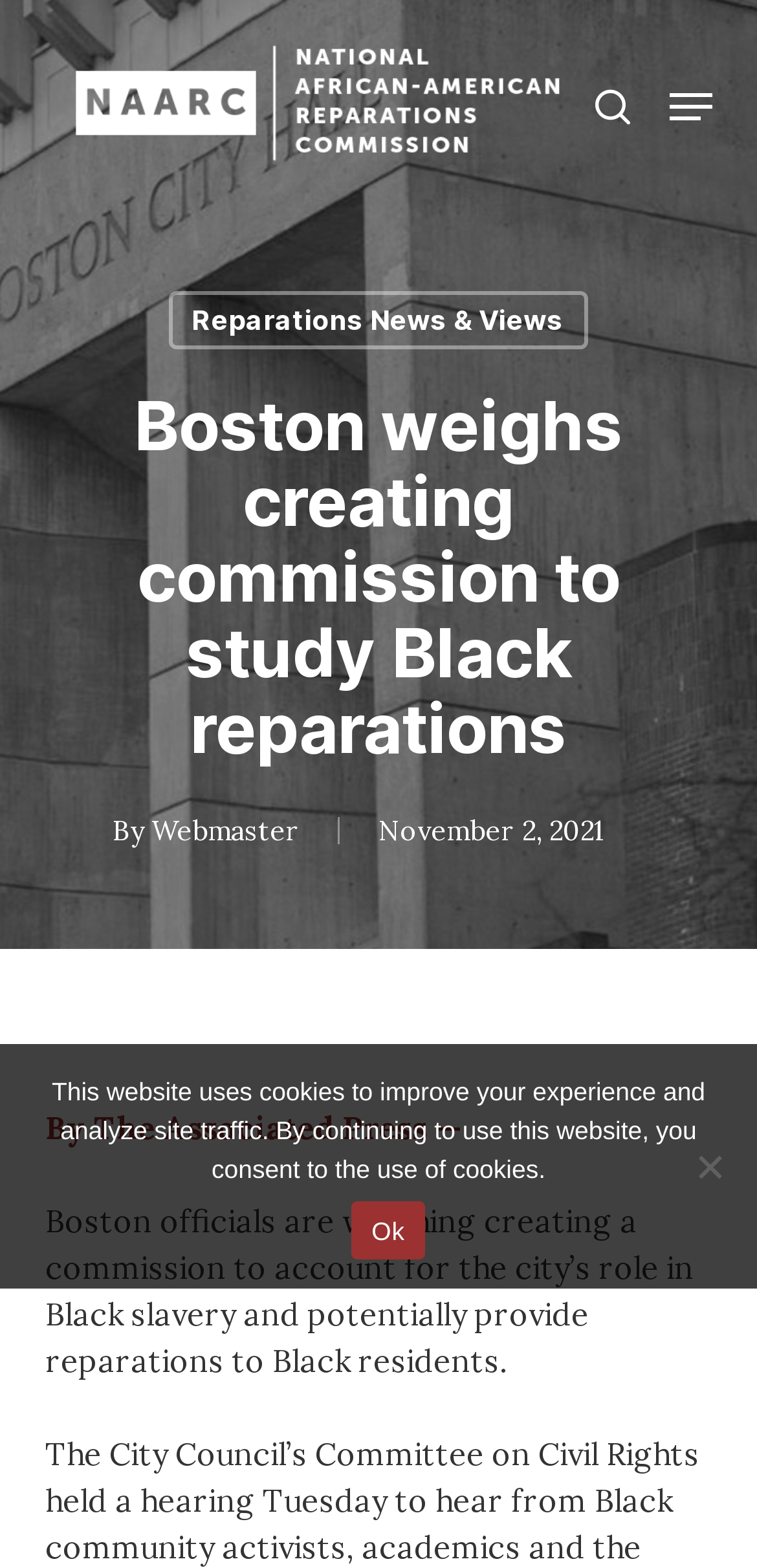Find the bounding box of the element with the following description: "Close Search". The coordinates must be four float numbers between 0 and 1, formatted as [left, top, right, bottom].

[0.871, 0.046, 0.932, 0.067]